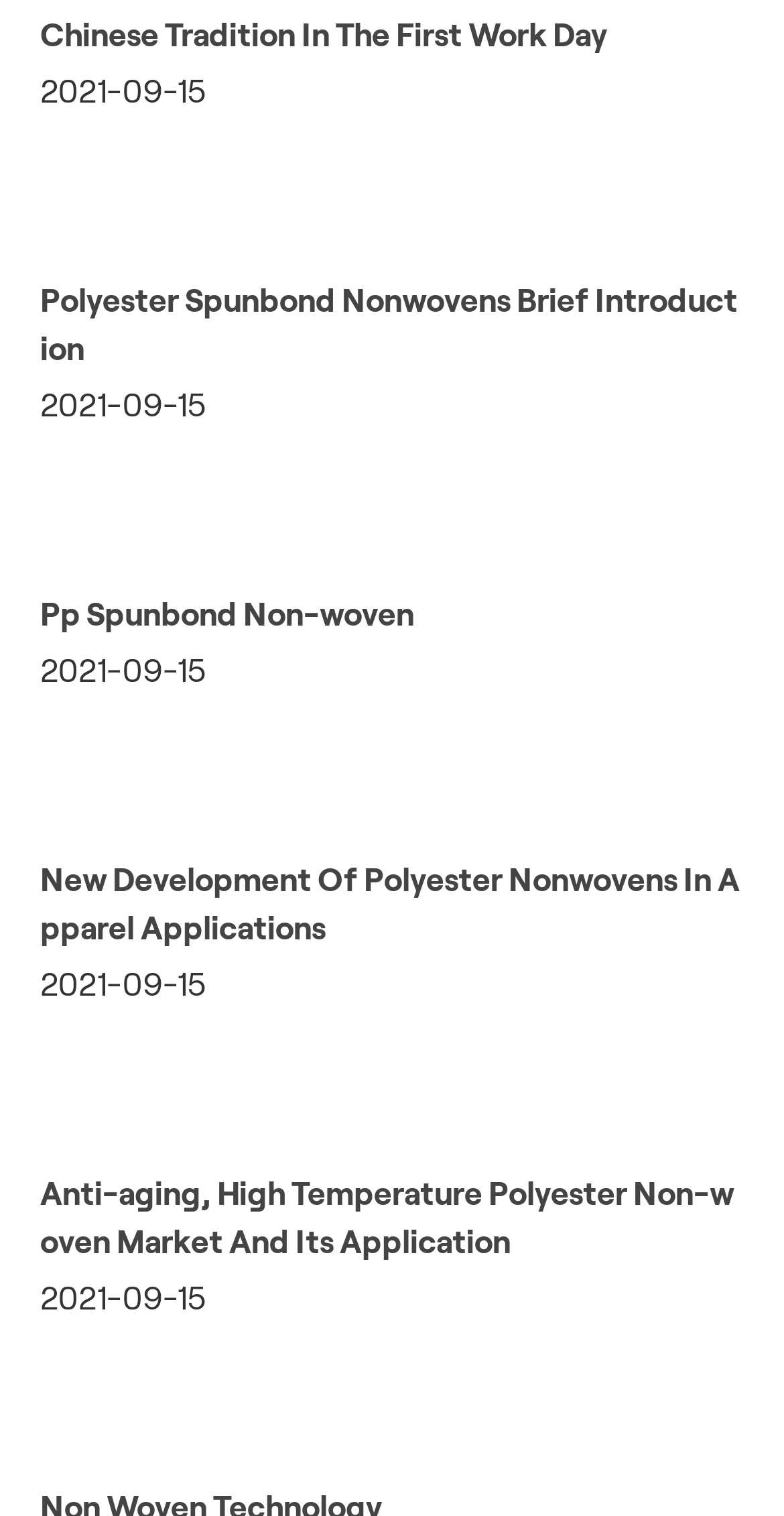Please respond in a single word or phrase: 
Are the posts sorted in any particular order?

By date